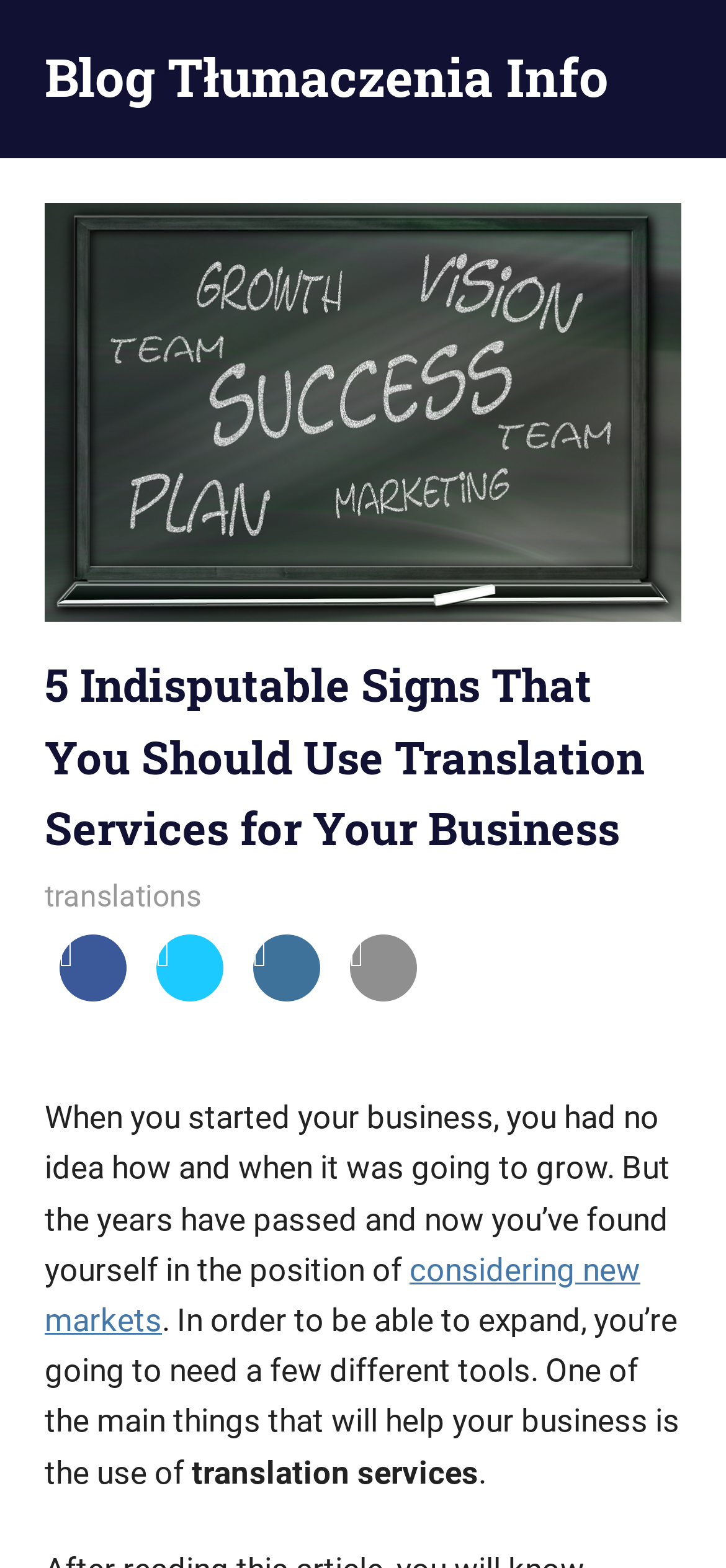Using the format (top-left x, top-left y, bottom-right x, bottom-right y), and given the element description, identify the bounding box coordinates within the screenshot: Michal Wiewior

[0.062, 0.56, 0.338, 0.582]